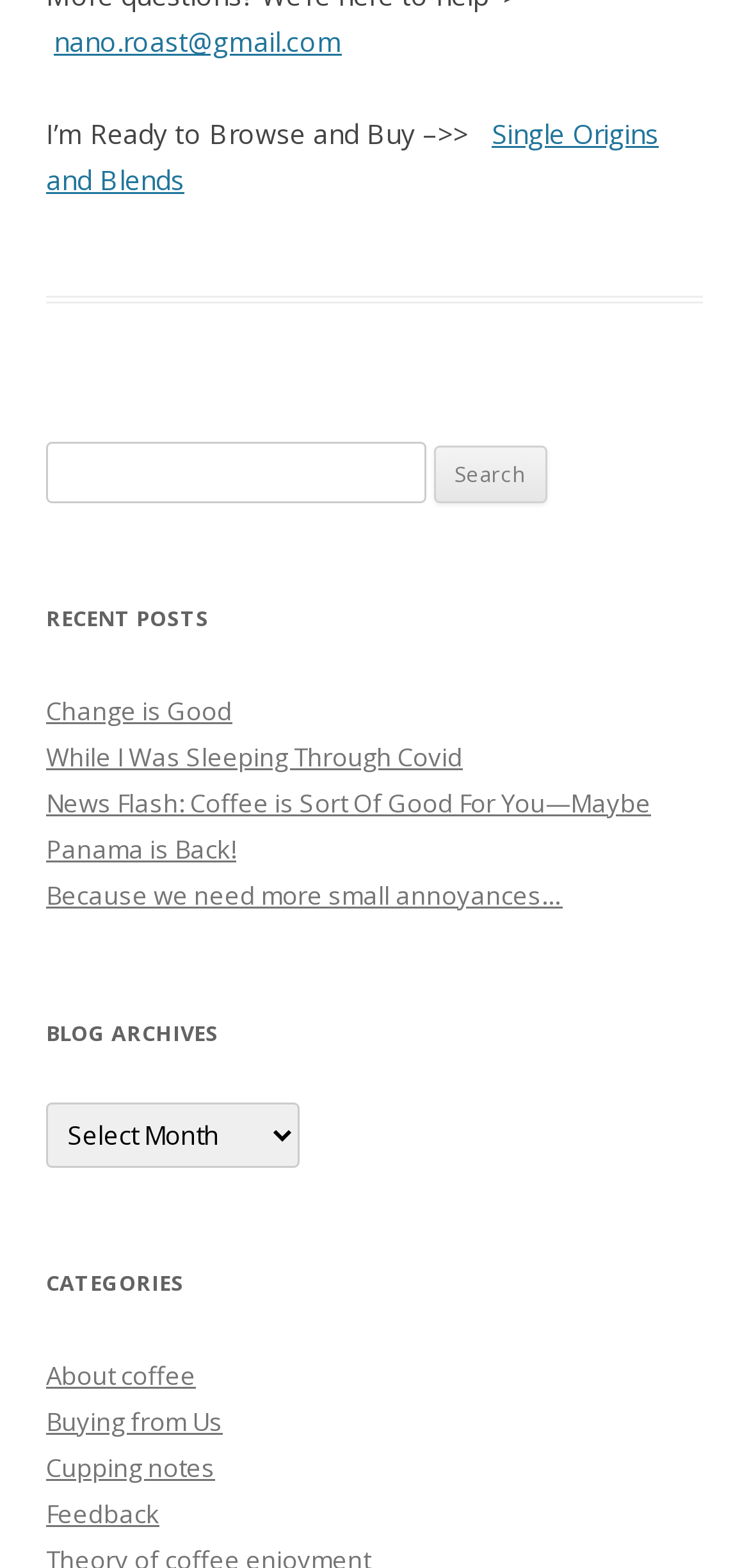Determine the bounding box coordinates of the section I need to click to execute the following instruction: "Follow on Facebook". Provide the coordinates as four float numbers between 0 and 1, i.e., [left, top, right, bottom].

None